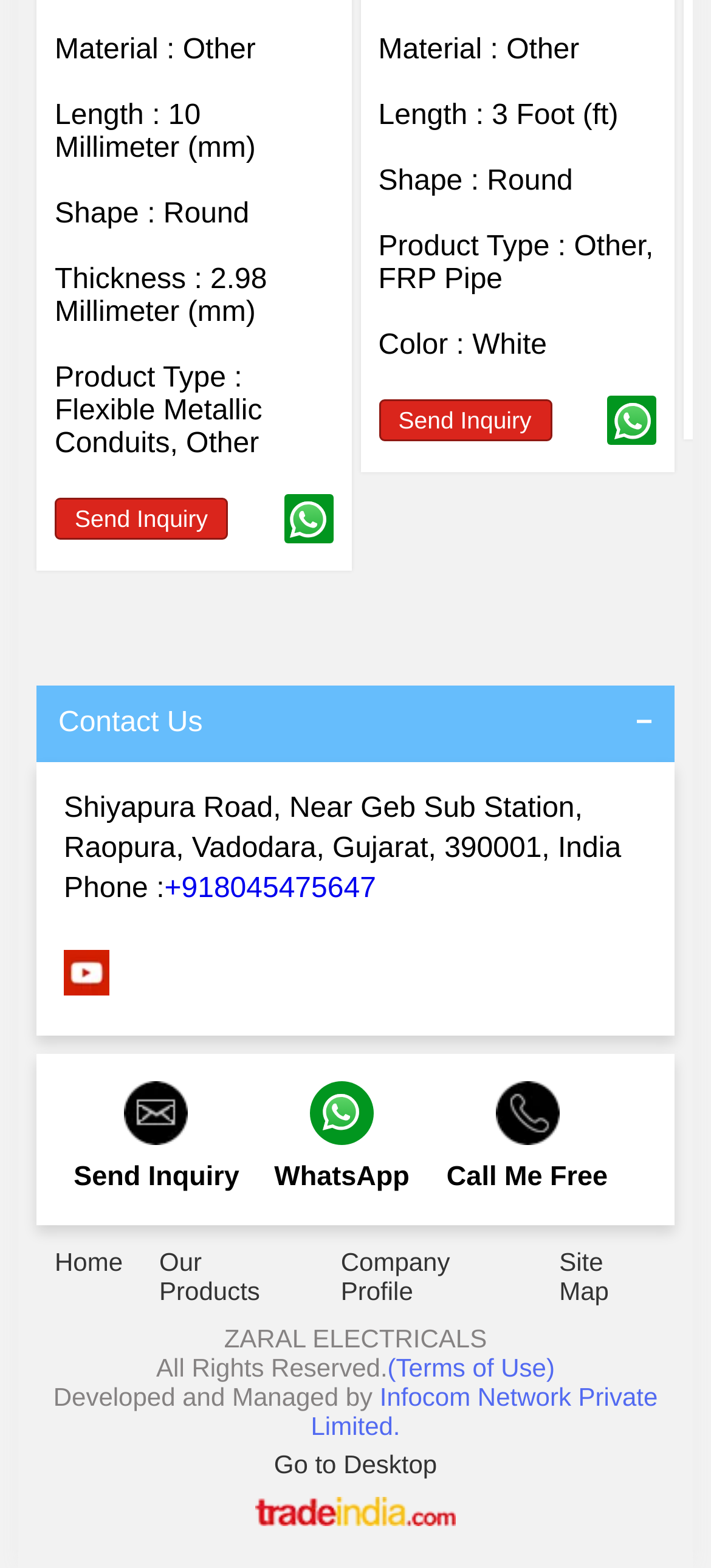Please specify the bounding box coordinates in the format (top-left x, top-left y, bottom-right x, bottom-right y), with all values as floating point numbers between 0 and 1. Identify the bounding box of the UI element described by: Home

[0.077, 0.795, 0.173, 0.814]